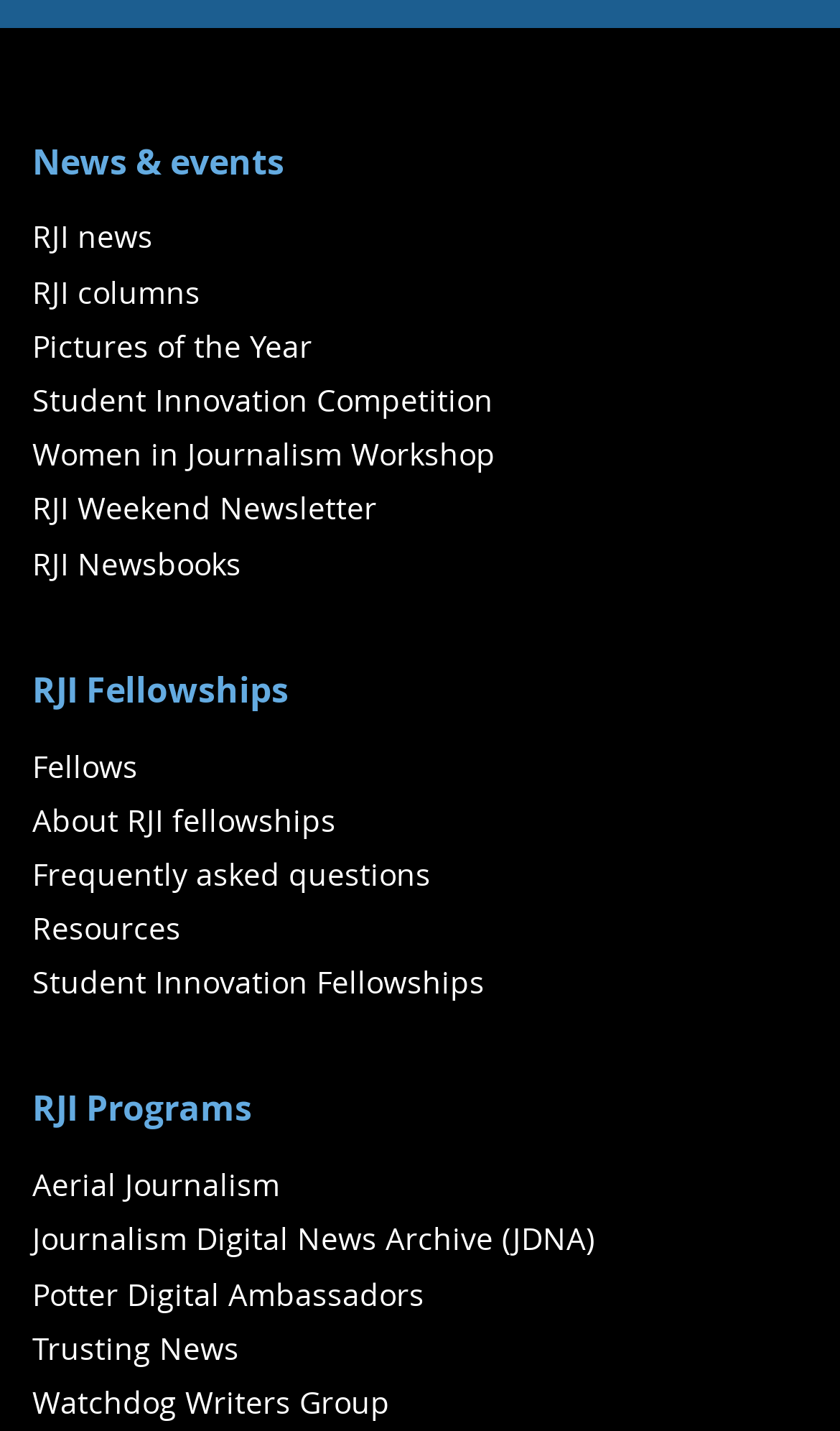How many links are related to RJI fellowships?
Based on the screenshot, provide a one-word or short-phrase response.

3